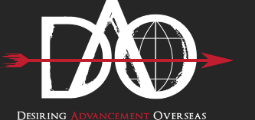What is the background color of the logo?
Carefully examine the image and provide a detailed answer to the question.

The caption states that the letters 'DAO' are set against a black background, which provides a contrasting color to the white letters and the red arrow.